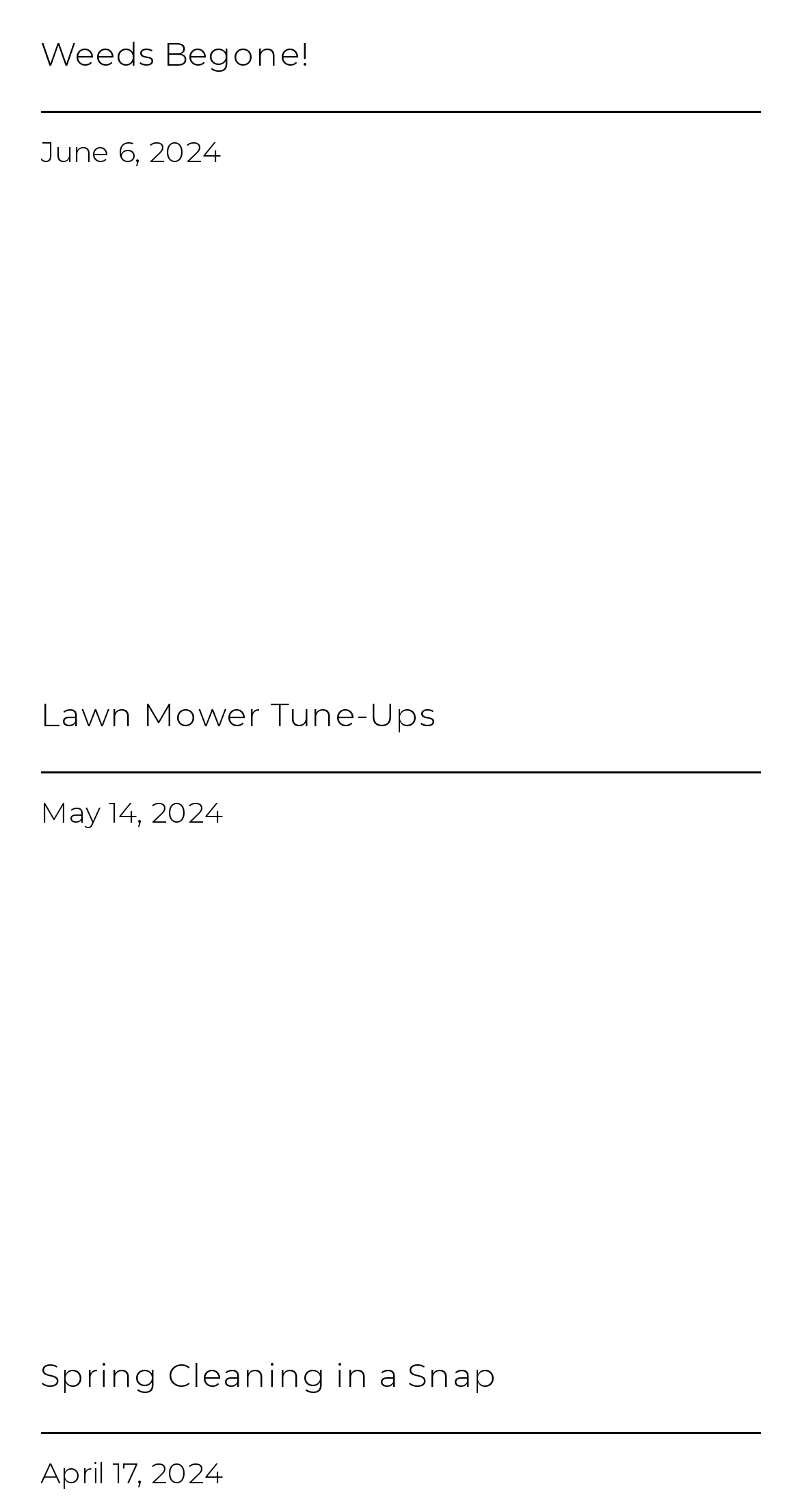Given the description "Lawn Mower Tune-Ups", determine the bounding box of the corresponding UI element.

[0.05, 0.46, 0.545, 0.486]